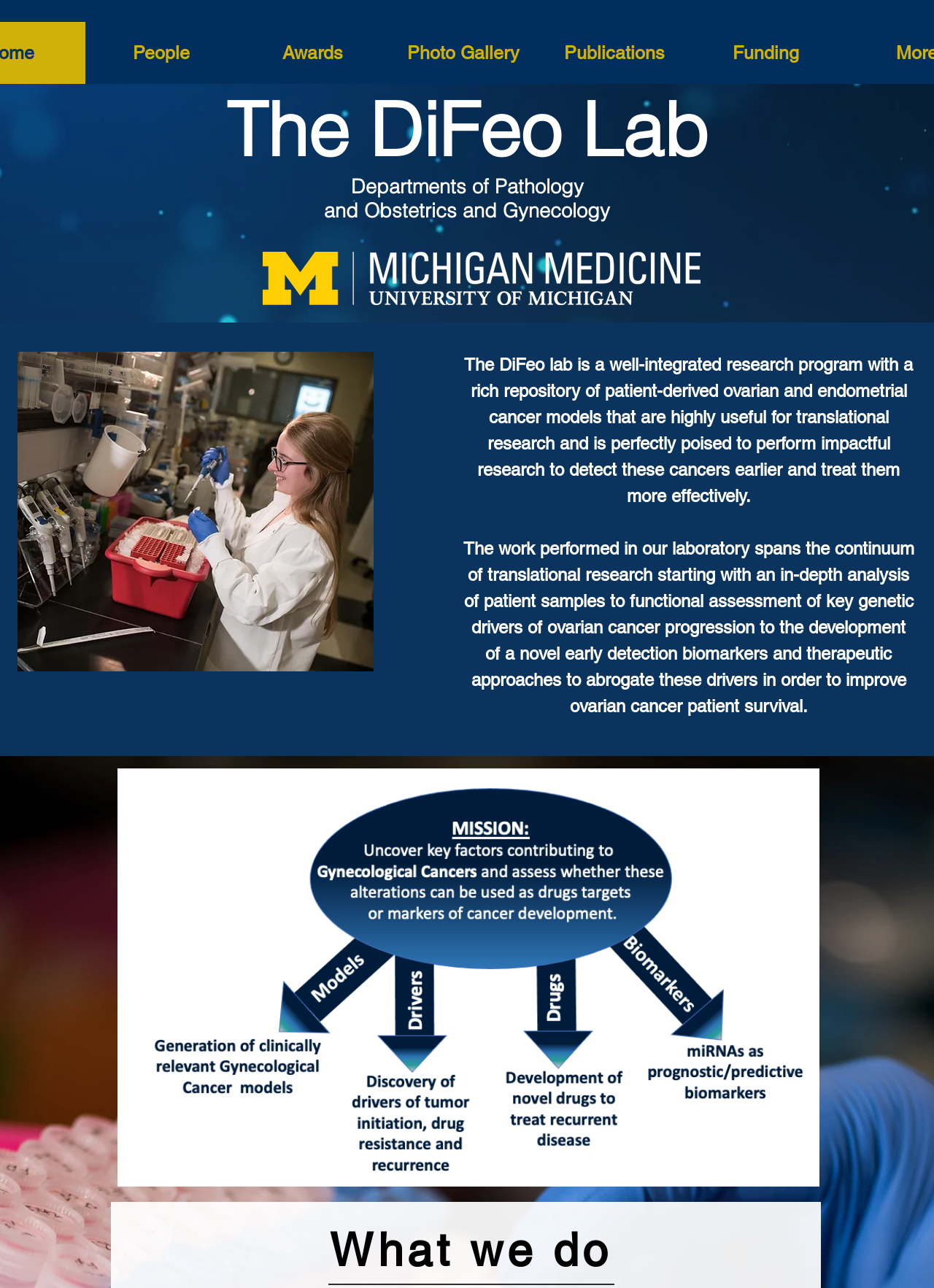Indicate the bounding box coordinates of the clickable region to achieve the following instruction: "Click on the 'People' link."

[0.091, 0.017, 0.253, 0.065]